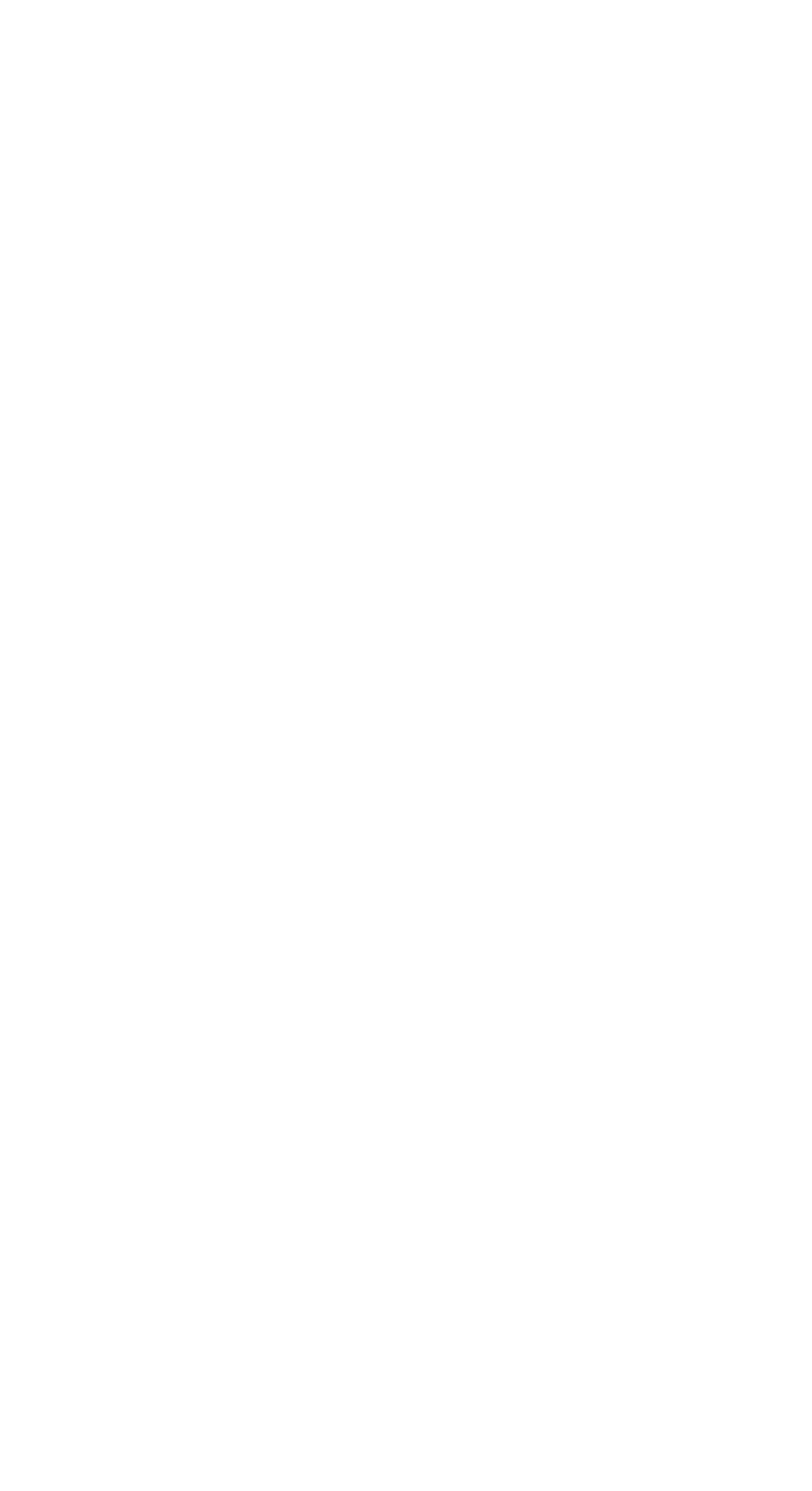Is there a link about an event in Scotland?
From the image, respond using a single word or phrase.

Yes